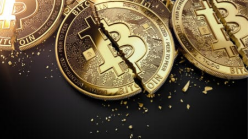What is the shape of the Bitcoin logo?
Look at the image and respond with a one-word or short-phrase answer.

Stylized 'B'